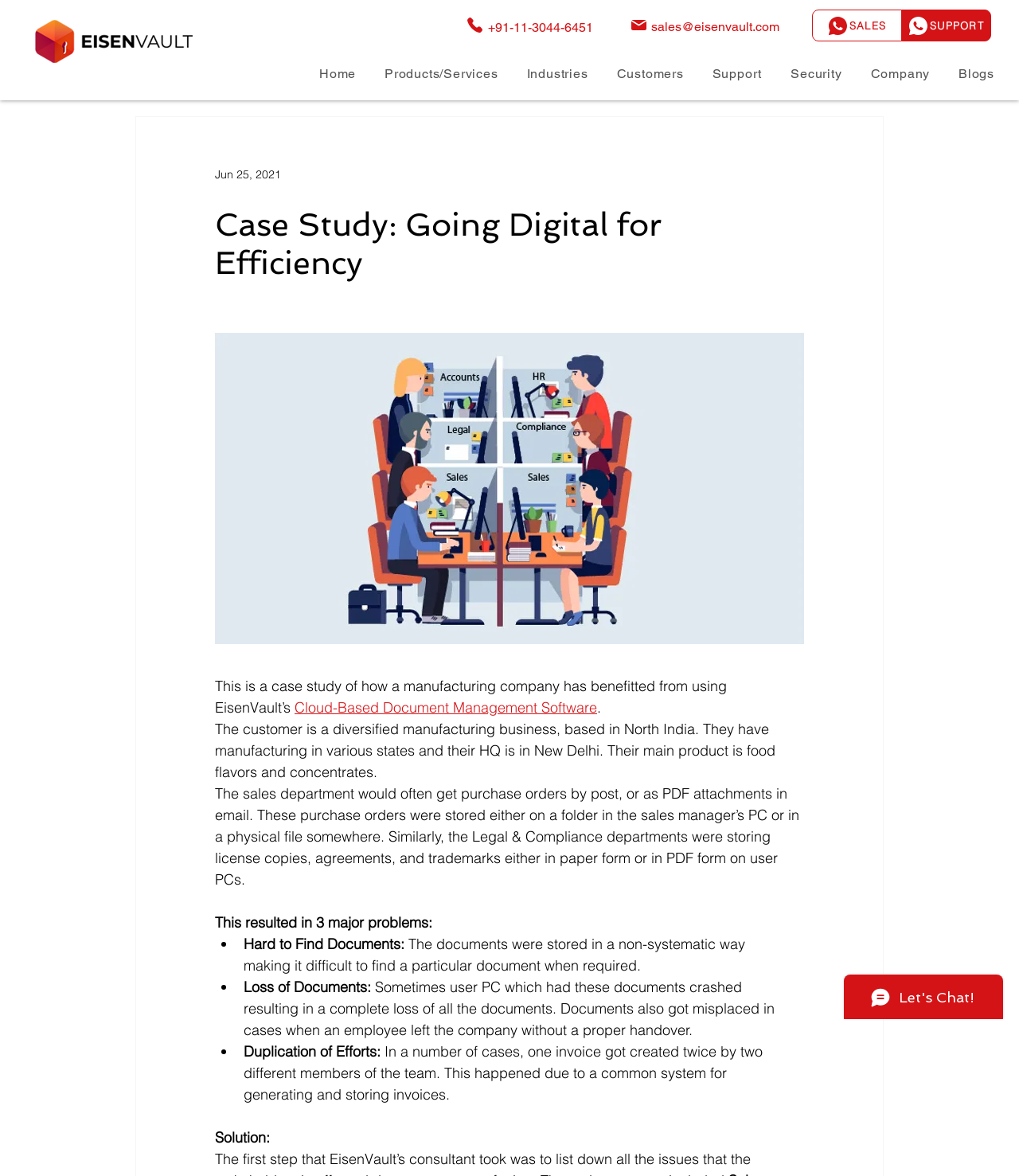Specify the bounding box coordinates of the area to click in order to follow the given instruction: "Navigate to the company page."

[0.84, 0.053, 0.927, 0.072]